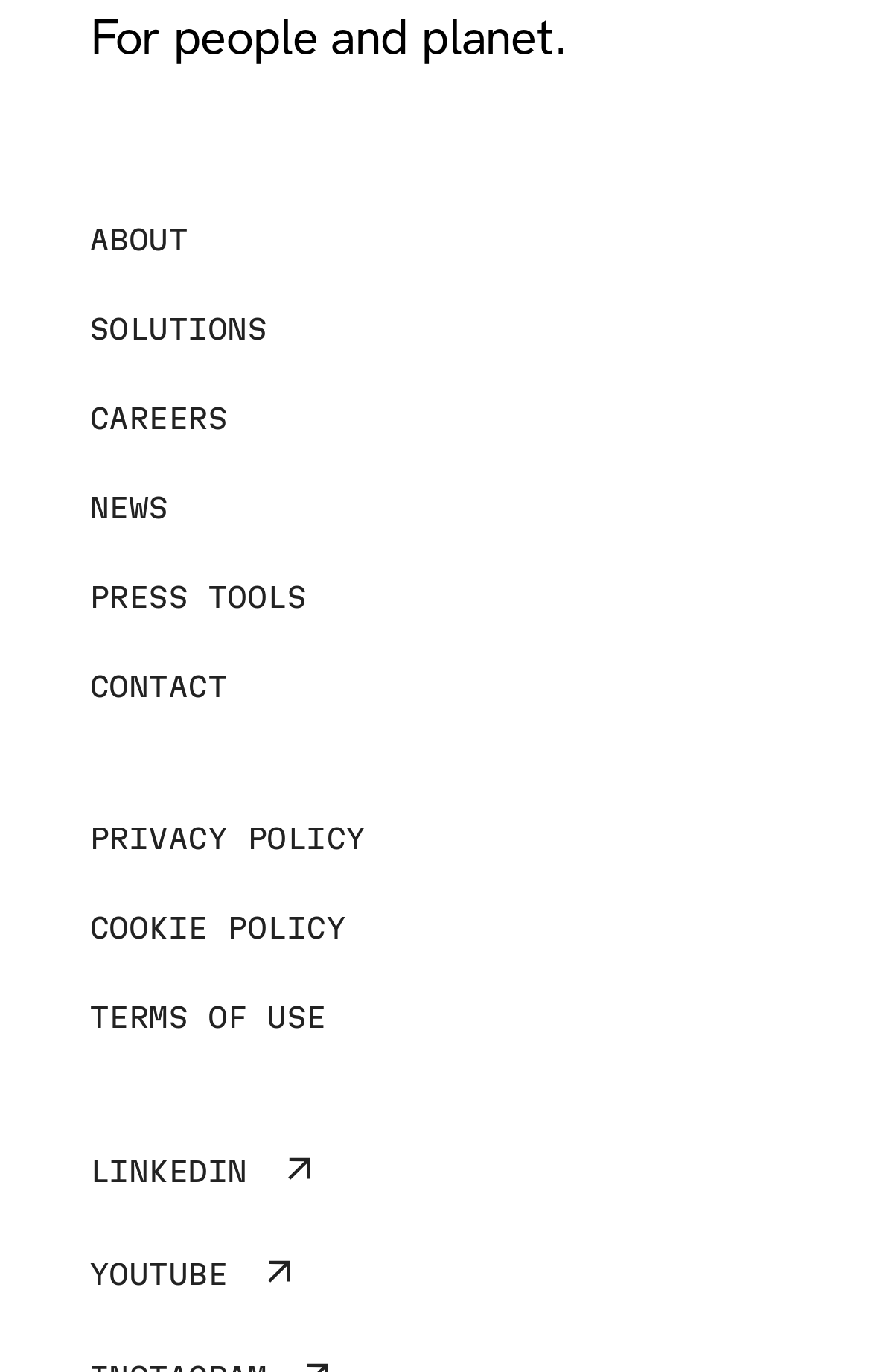Kindly determine the bounding box coordinates for the area that needs to be clicked to execute this instruction: "Click on the 'Gennext Control' link".

None